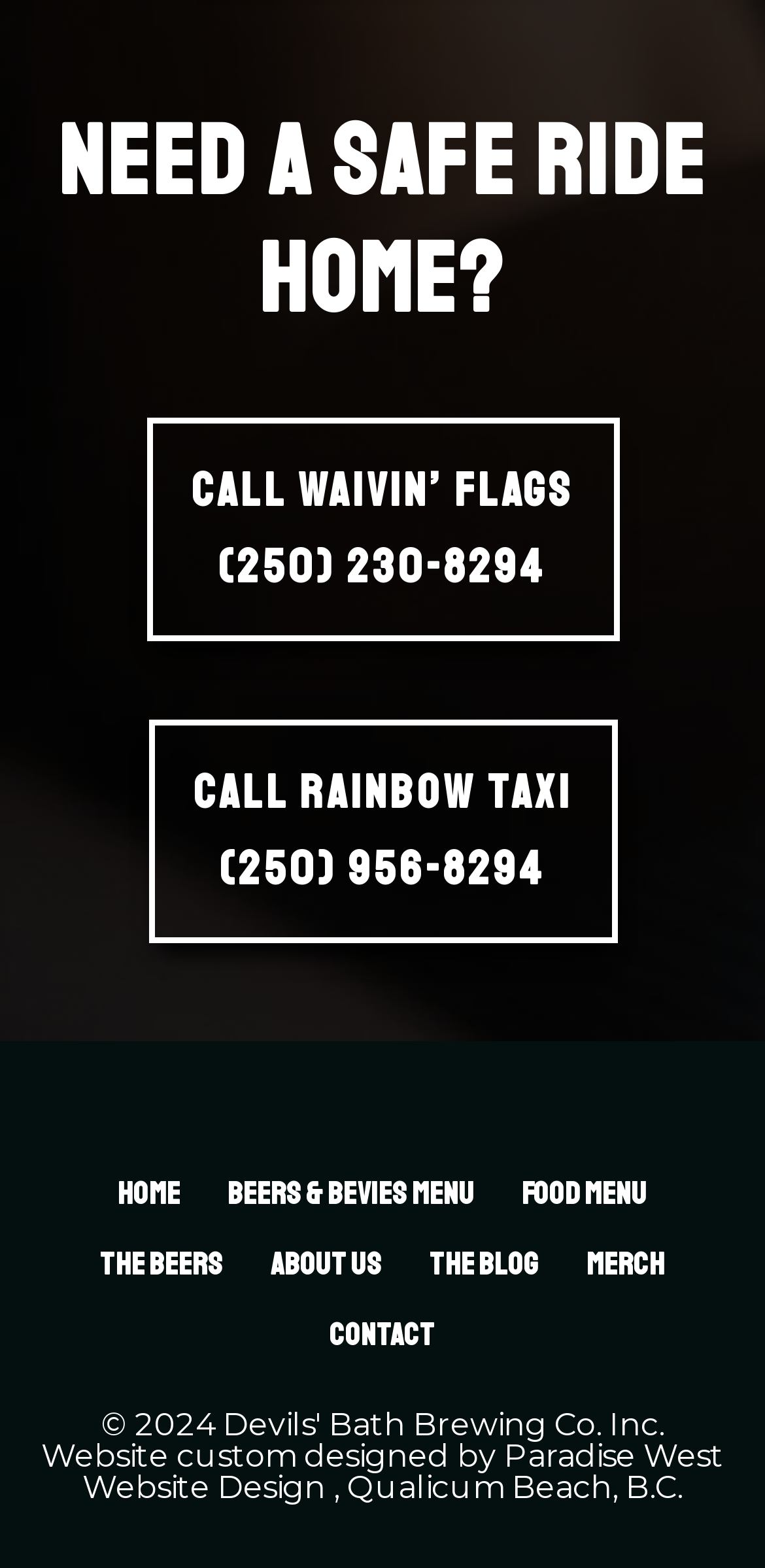Pinpoint the bounding box coordinates of the element you need to click to execute the following instruction: "Learn more about the website design". The bounding box should be represented by four float numbers between 0 and 1, in the format [left, top, right, bottom].

[0.108, 0.916, 0.946, 0.96]